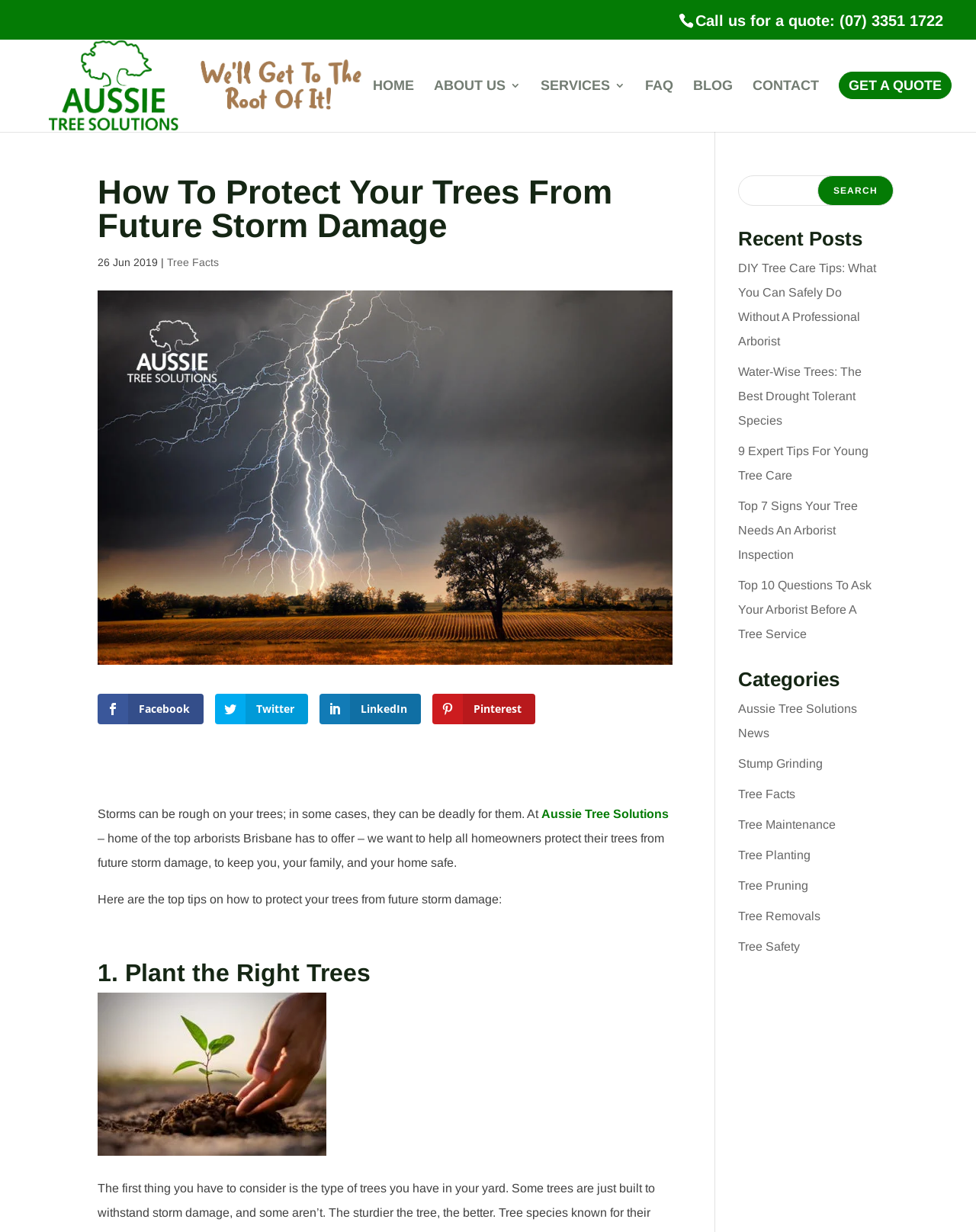What is the name of the company that offers arborist services? Examine the screenshot and reply using just one word or a brief phrase.

Aussie Tree Solutions